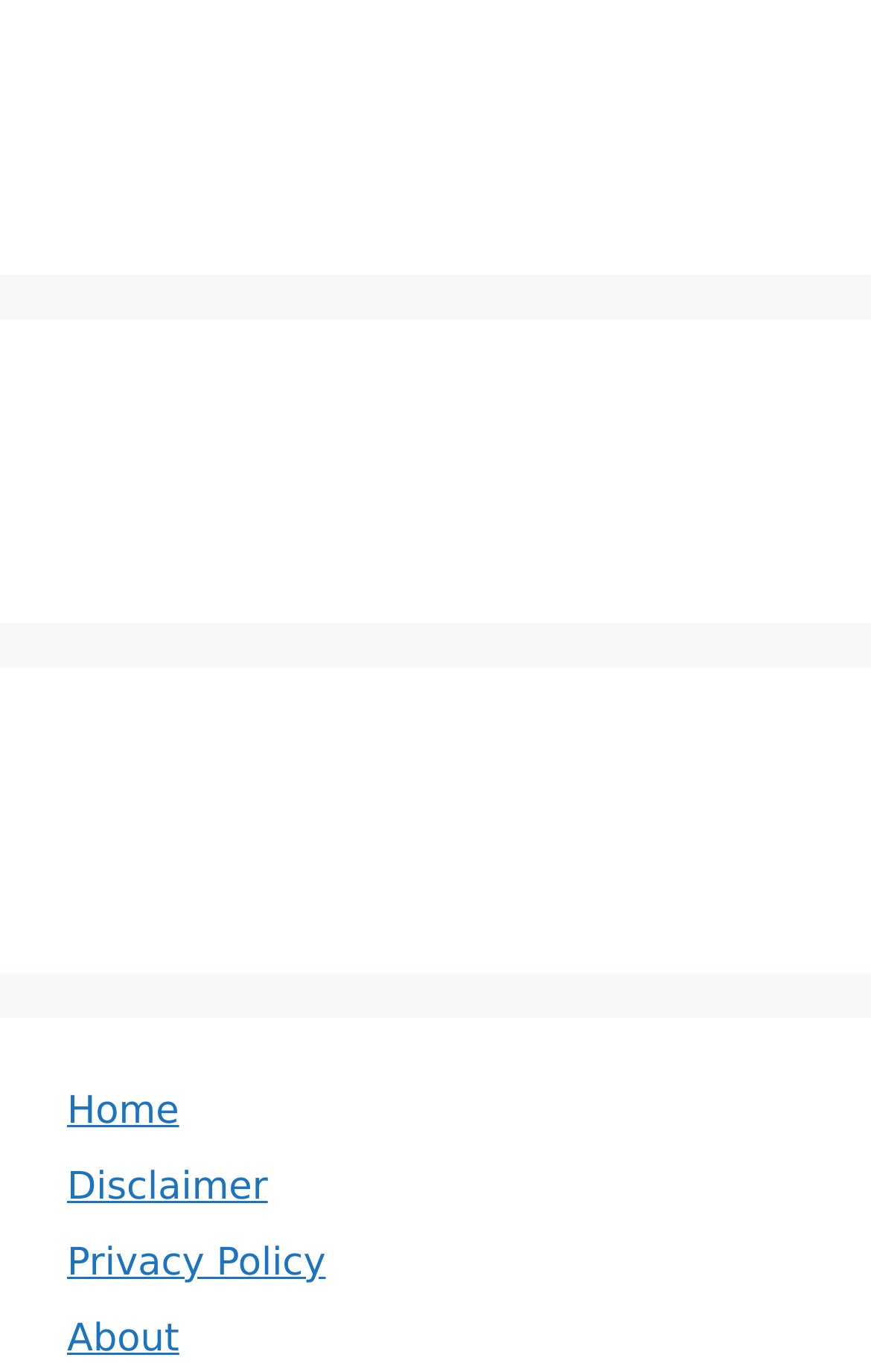Using the webpage screenshot, find the UI element described by Privacy Policy. Provide the bounding box coordinates in the format (top-left x, top-left y, bottom-right x, bottom-right y), ensuring all values are floating point numbers between 0 and 1.

[0.077, 0.464, 0.374, 0.496]